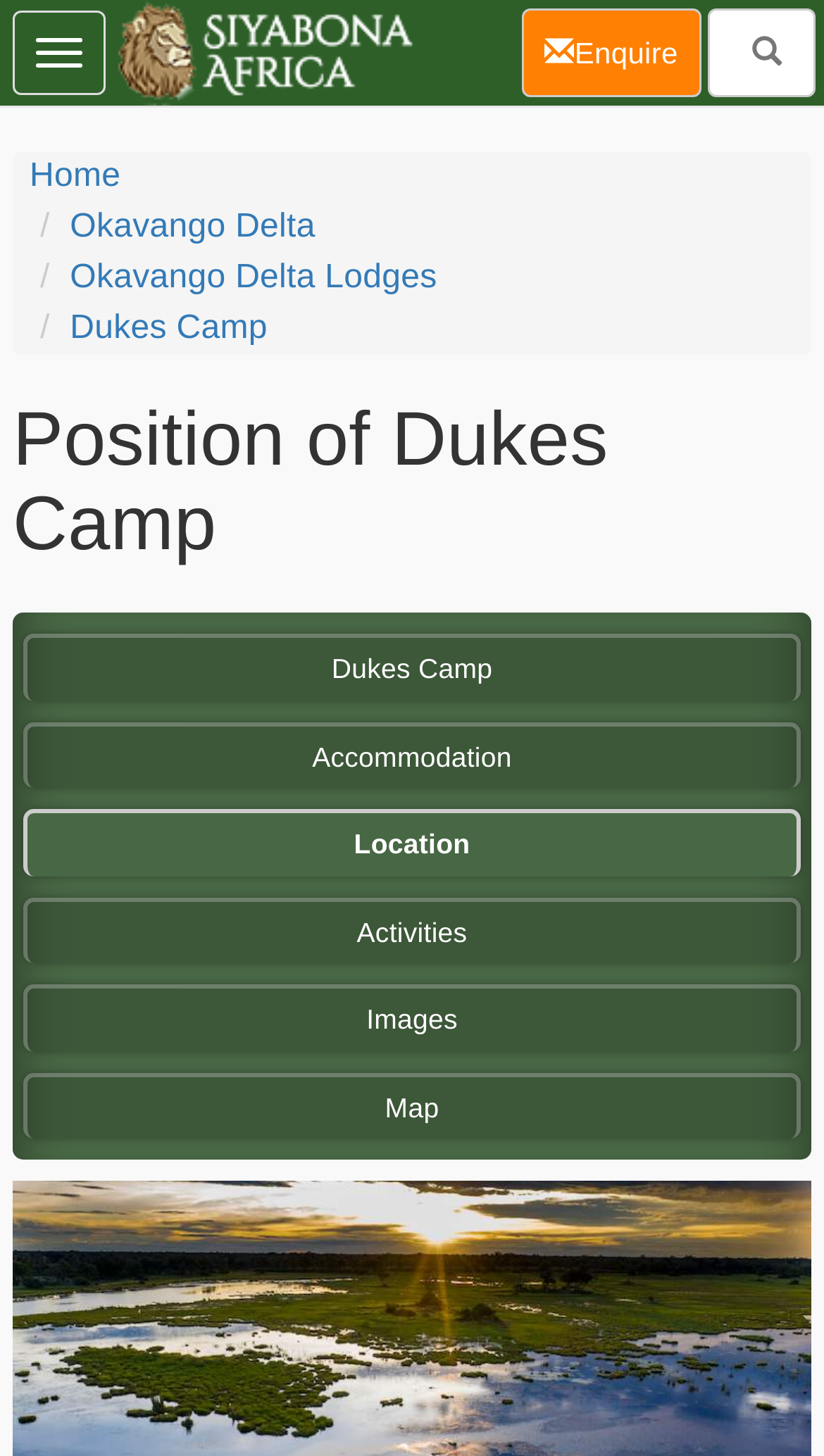Please reply to the following question with a single word or a short phrase:
What is the current page?

Enquire